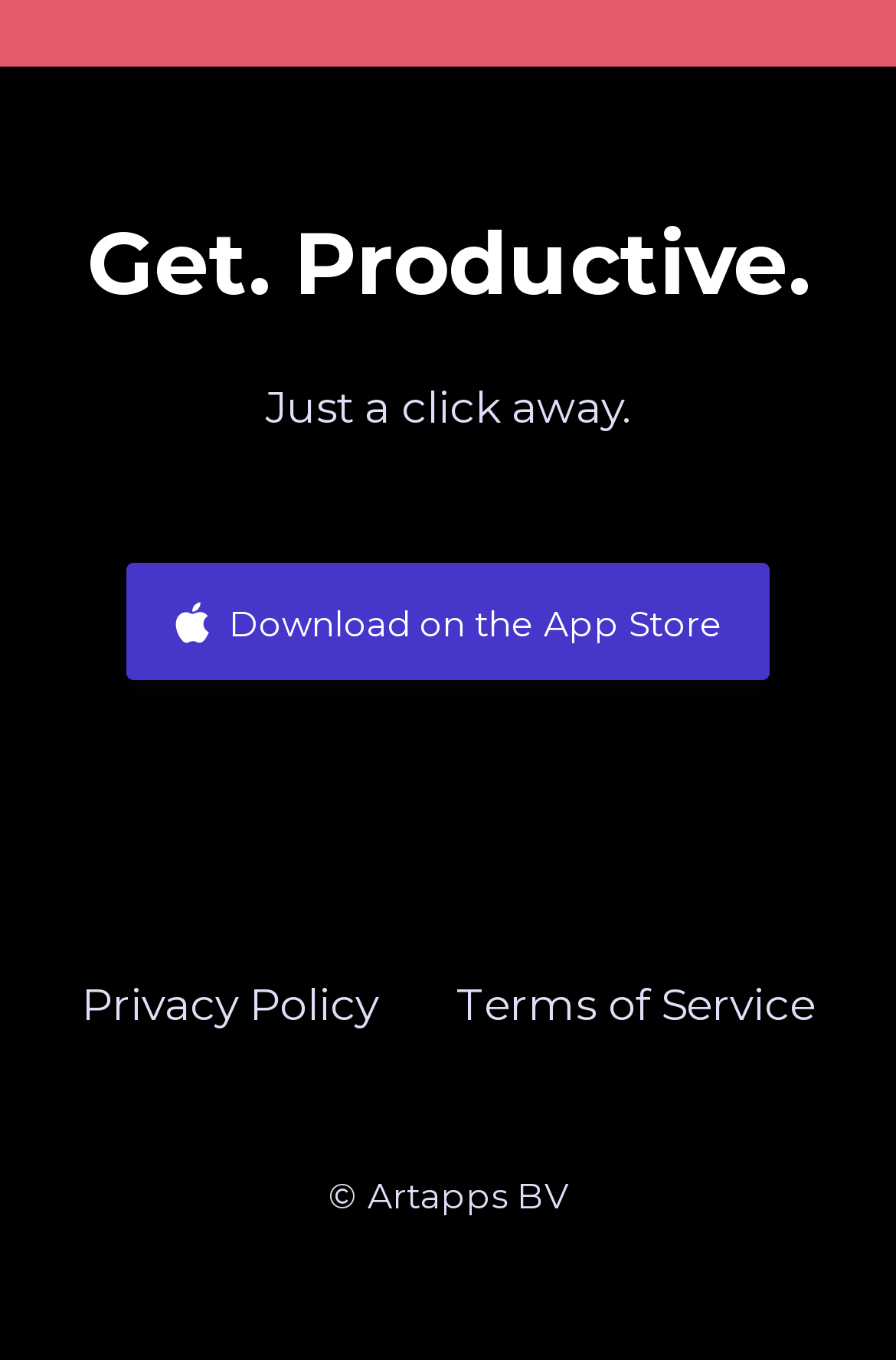What is the symbol present next to the company name?
Answer the question with as much detail as possible.

The symbol present next to the company name is the copyright symbol, indicated by the StaticText element with the text '©'.